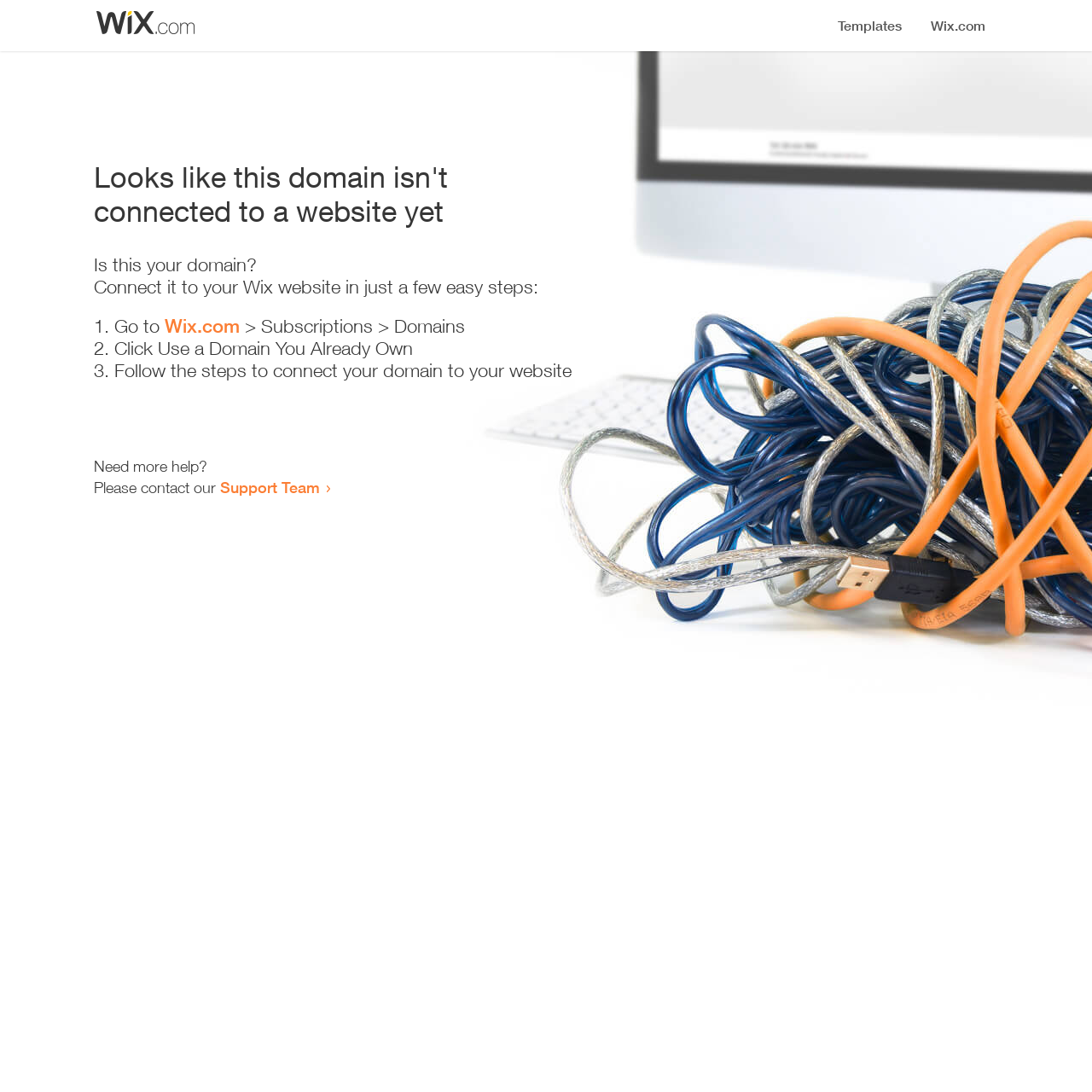Based on the visual content of the image, answer the question thoroughly: Where can I get more help?

The webpage provides a link to the 'Support Team' where I can get more help, as indicated by the static text 'Need more help?' and the link 'Support Team'.